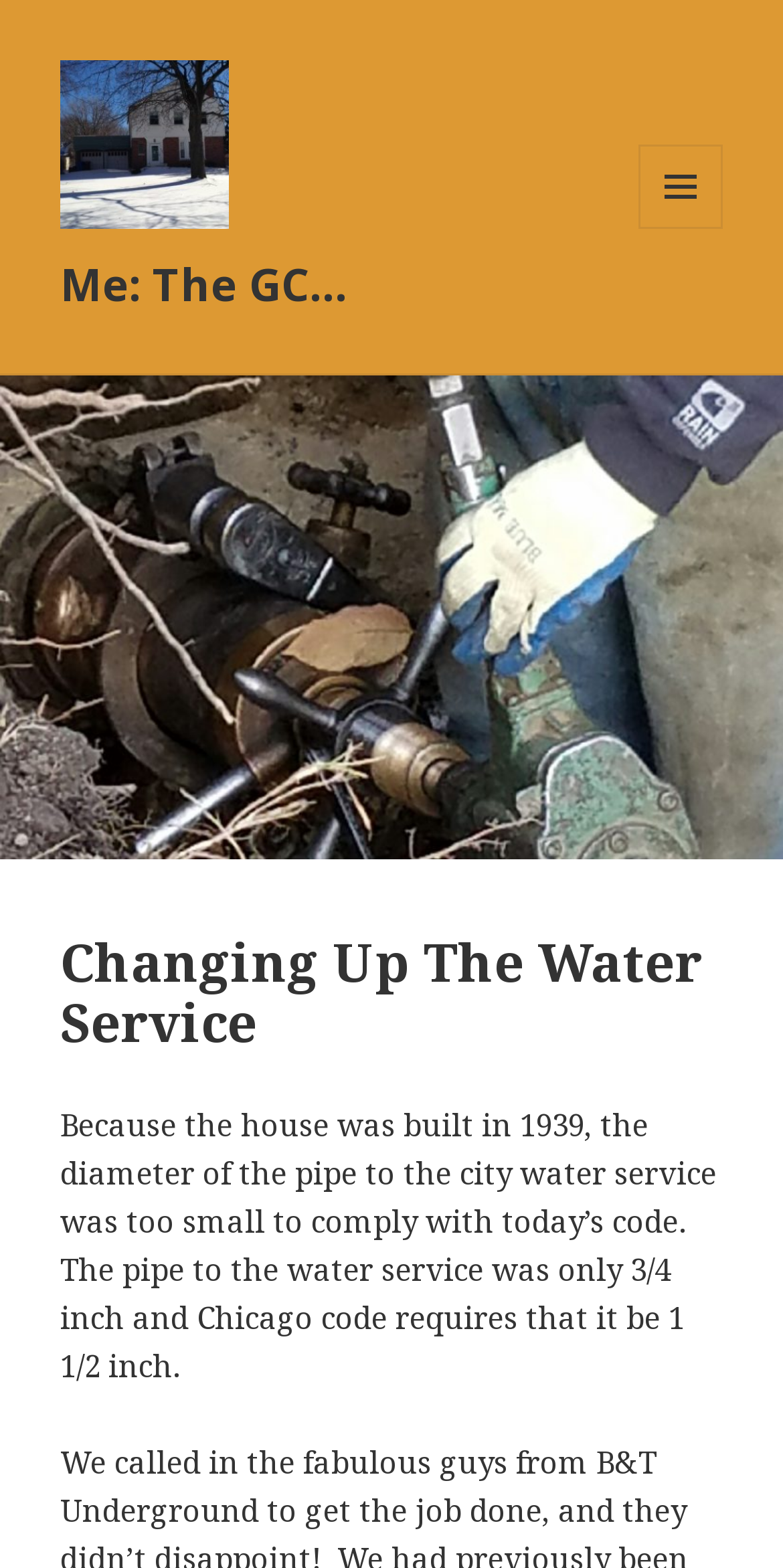Using the webpage screenshot, locate the HTML element that fits the following description and provide its bounding box: "parent_node: Me: The GC…".

[0.077, 0.077, 0.292, 0.102]